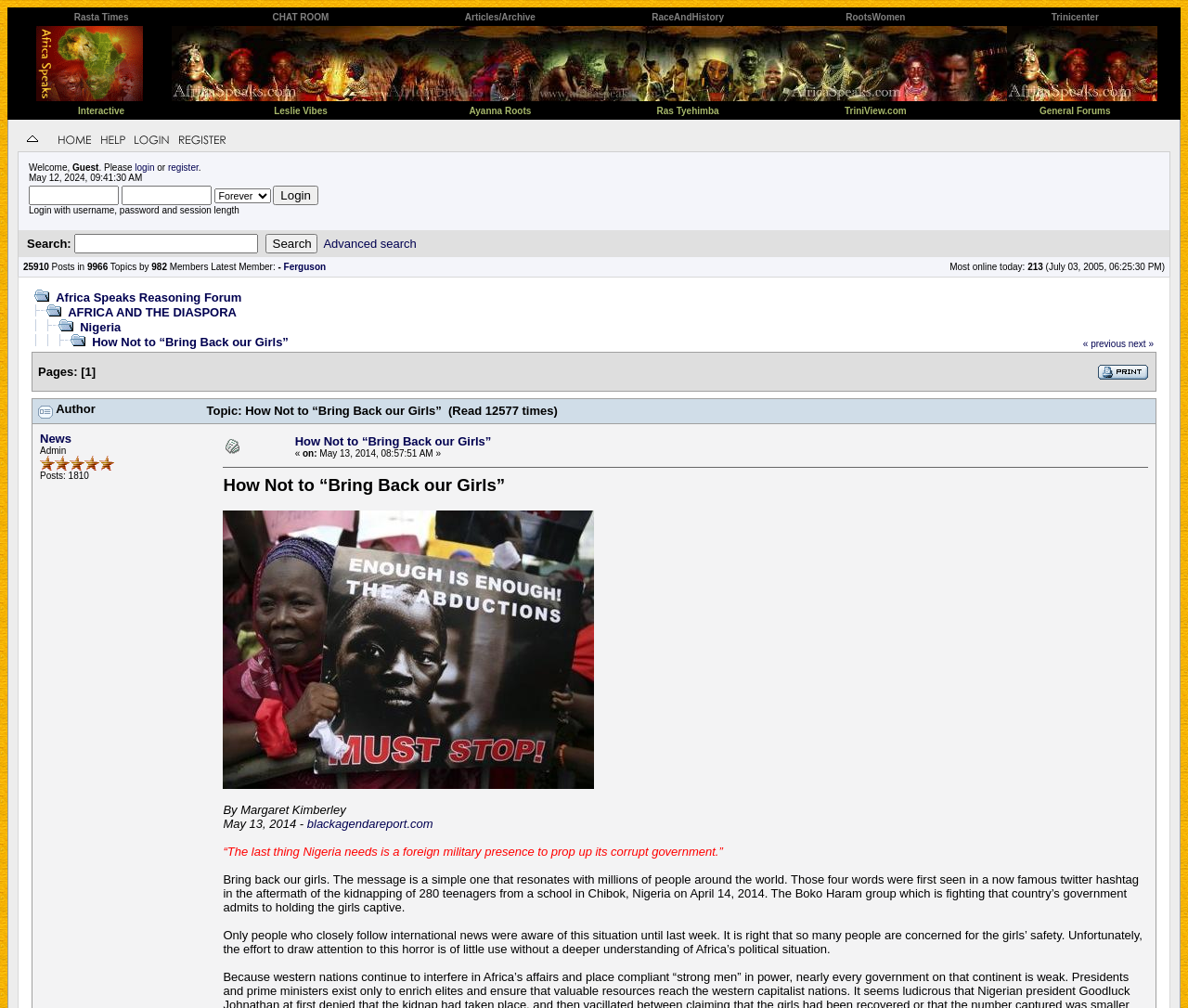Could you find the bounding box coordinates of the clickable area to complete this instruction: "Click on the 'Africa Speaks Homepage' link"?

[0.03, 0.089, 0.12, 0.103]